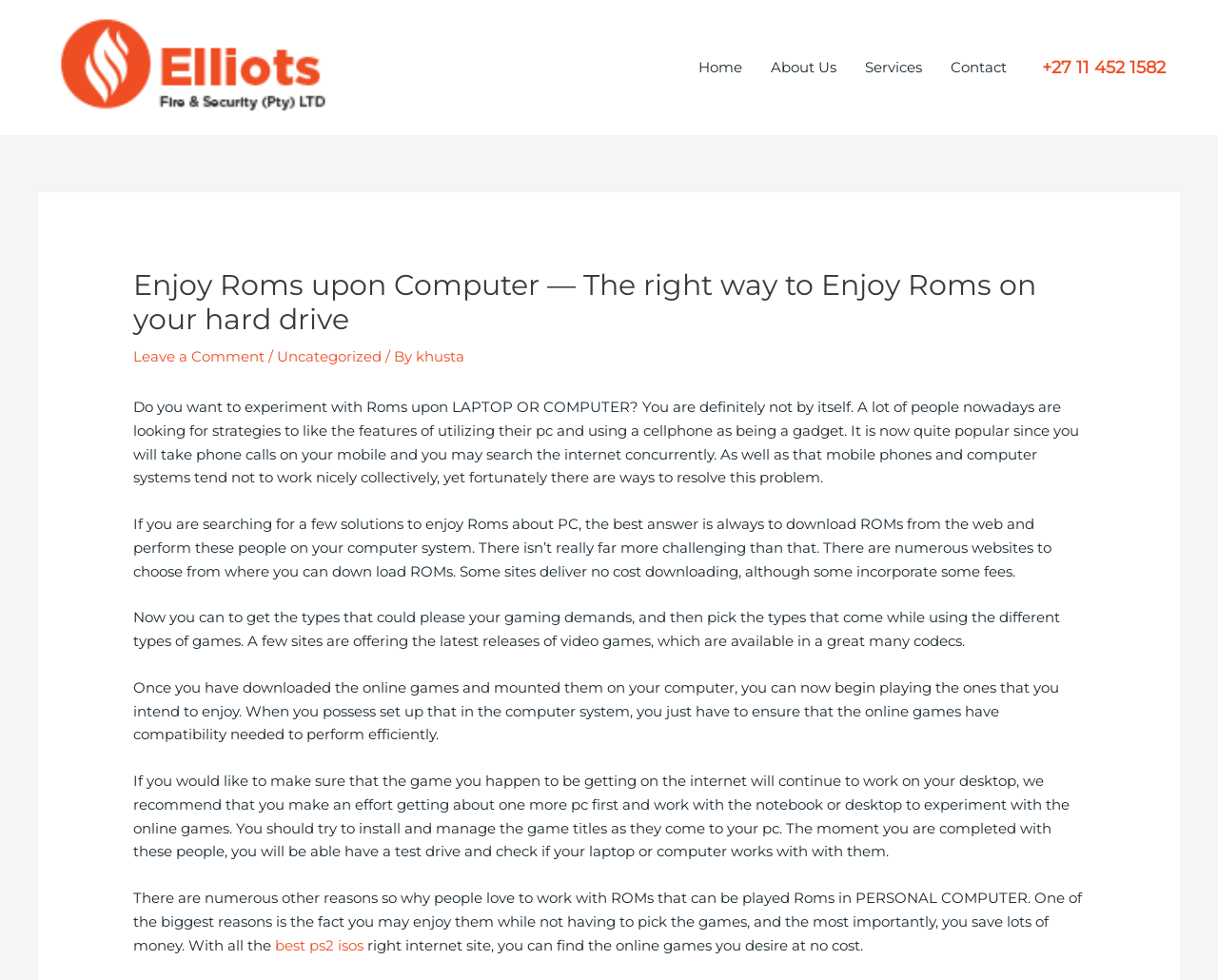What is the website about?
With the help of the image, please provide a detailed response to the question.

Based on the webpage content, it appears that the website is about playing Roms on a personal computer. The text explains how to download and play Roms on a PC, and discusses the benefits of doing so.